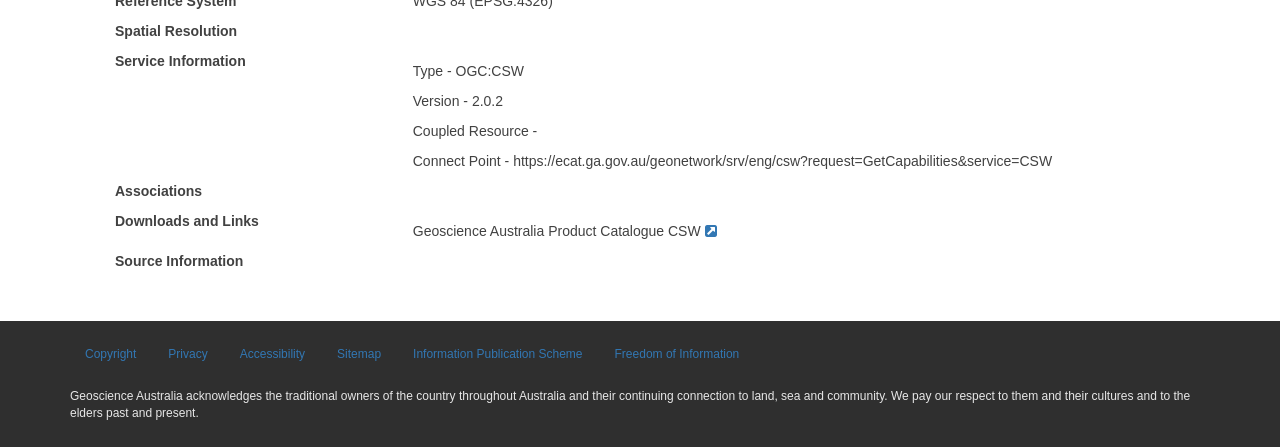Please answer the following question as detailed as possible based on the image: 
What is the type of service?

The type of service can be determined by looking at the StaticText element with the text 'Type - OGC:CSW' which is located at [0.322, 0.141, 0.409, 0.177]. This indicates that the type of service is OGC:CSW.